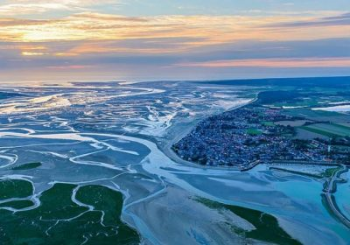Offer a detailed explanation of the image's components.

This stunning aerial view captures the intricate landscape of the Baie de Somme, a breathtaking estuary located in northern France. The scene showcases a vast expanse of winding waterways and rich tidal flats, which are particularly mesmerizing during the golden hour as the sun begins to set, casting a warm glow across the water. On the horizon, a picturesque town can be seen nestled along the bank, surrounded by lush green fields that contrast beautifully with the shades of blue and gray of the water and sandbanks. This area is known for its stunning natural beauty, offering beaches and walking trails along golden sands, making it a perfect destination for nature lovers and outdoor enthusiasts alike.